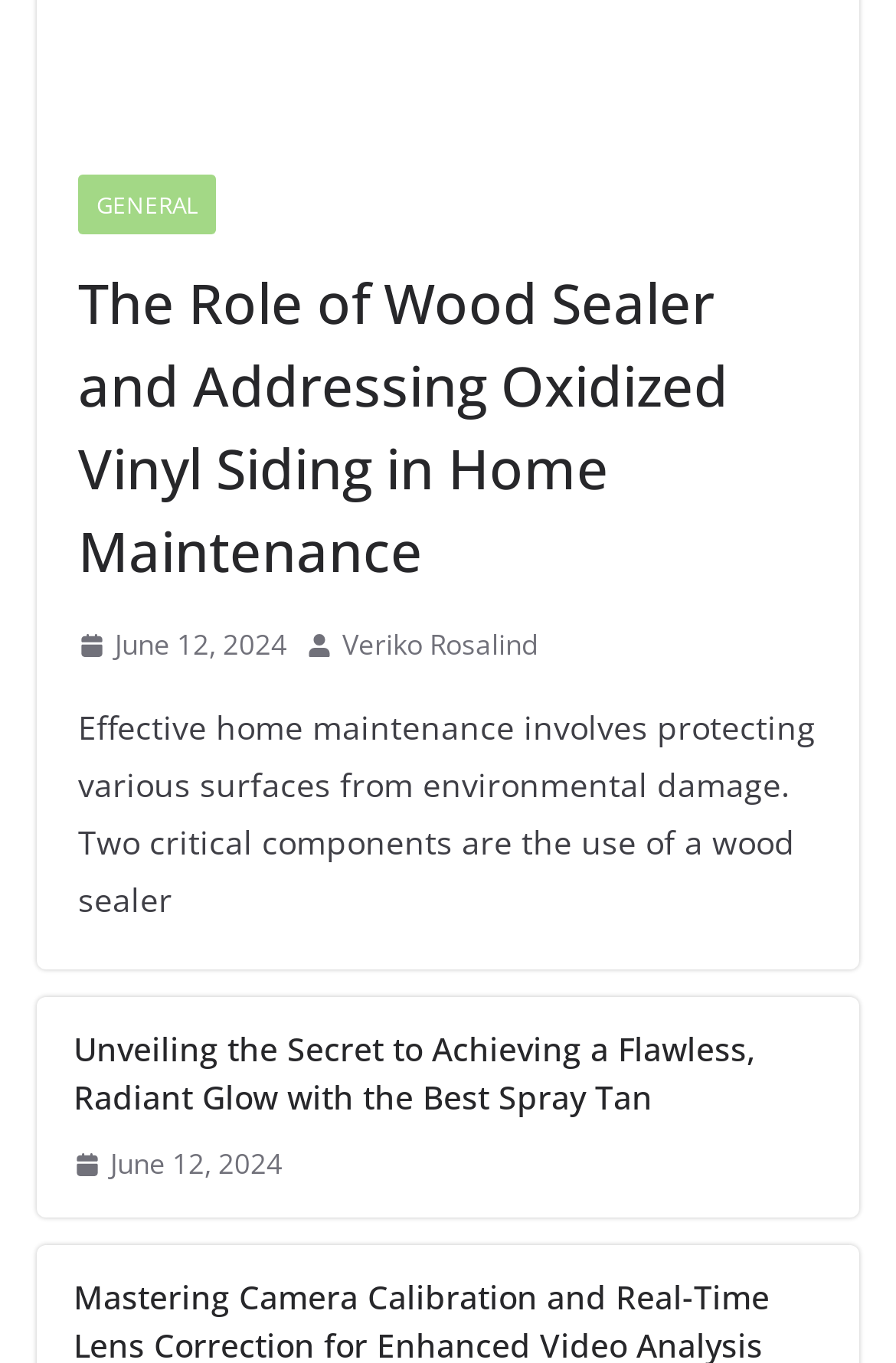Return the bounding box coordinates of the UI element that corresponds to this description: "June 12, 2024". The coordinates must be given as four float numbers in the range of 0 and 1, [left, top, right, bottom].

[0.087, 0.455, 0.321, 0.491]